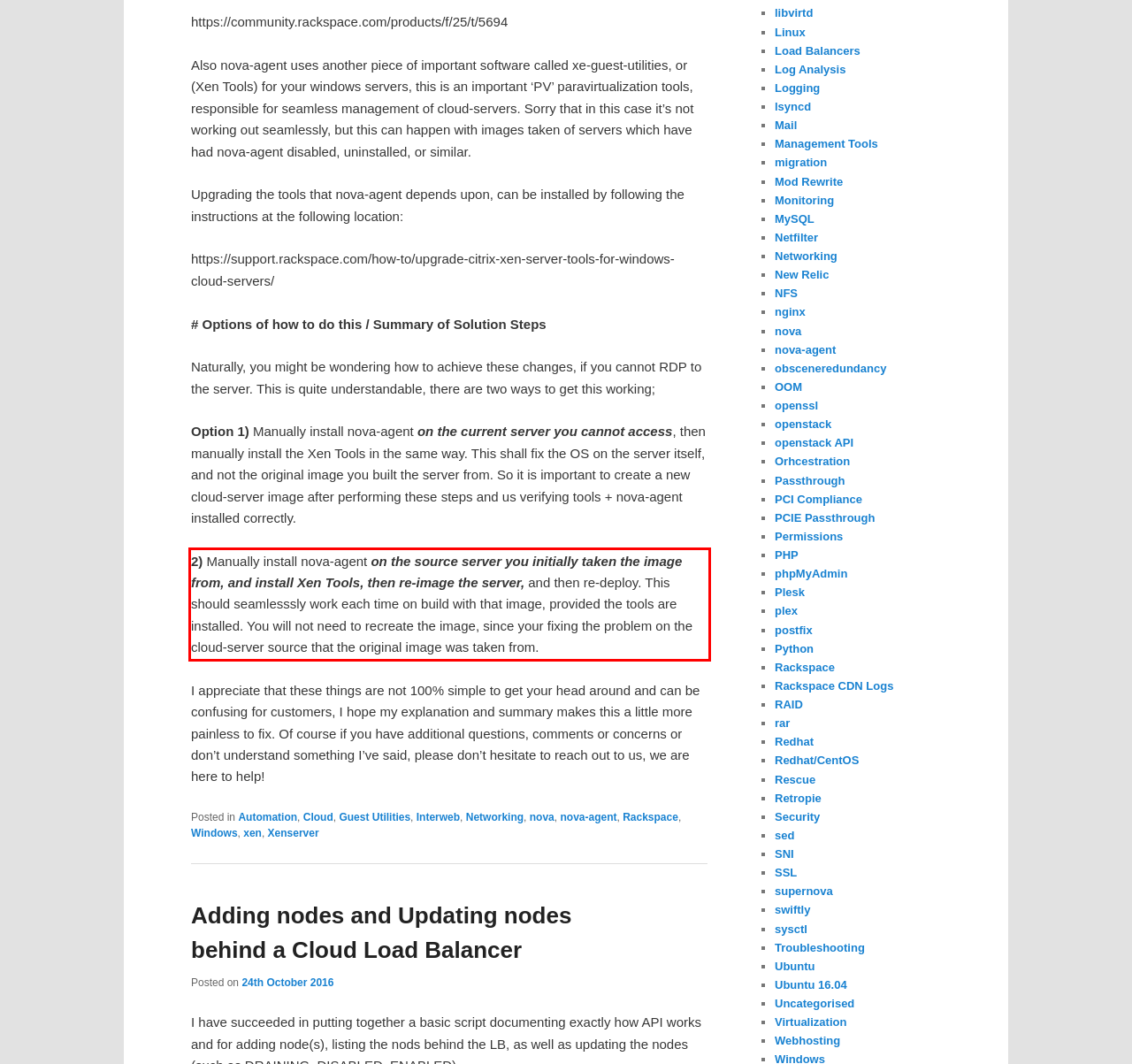In the given screenshot, locate the red bounding box and extract the text content from within it.

2) Manually install nova-agent on the source server you initially taken the image from, and install Xen Tools, then re-image the server, and then re-deploy. This should seamlesssly work each time on build with that image, provided the tools are installed. You will not need to recreate the image, since your fixing the problem on the cloud-server source that the original image was taken from.